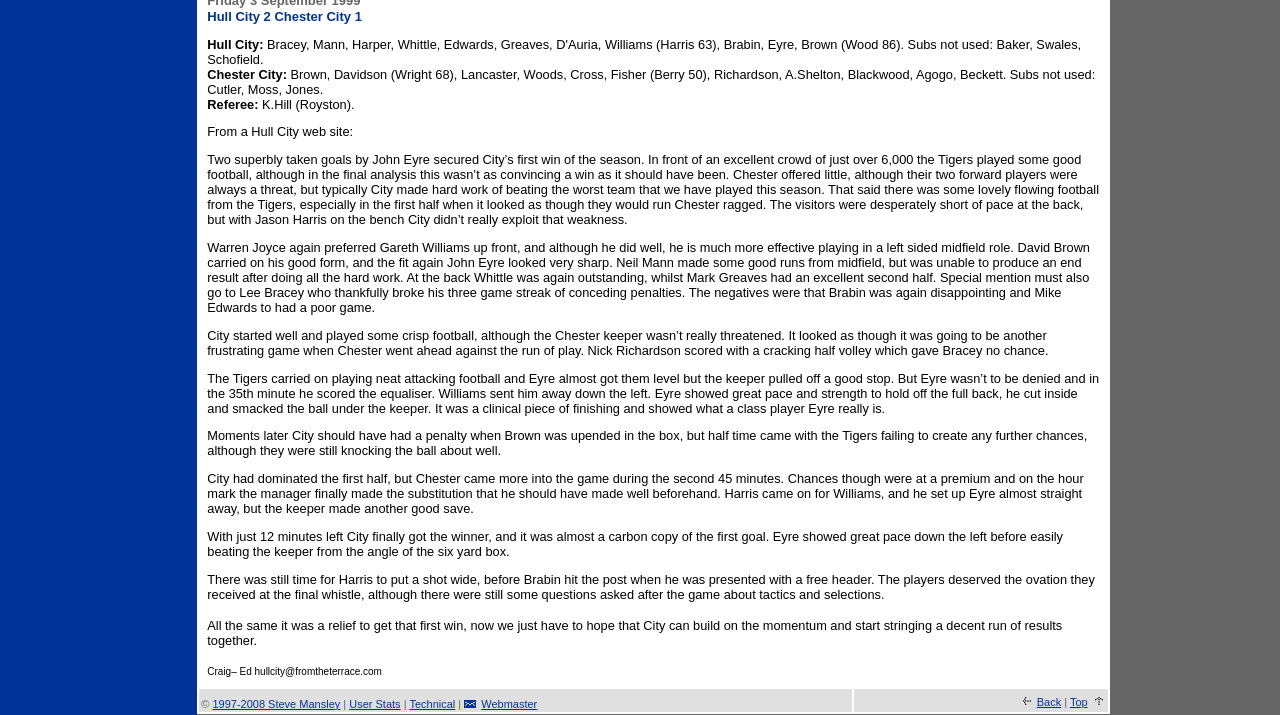Give a short answer using one word or phrase for the question:
What is the email address of the author of the match report?

hullcity@fromtheterrace.com